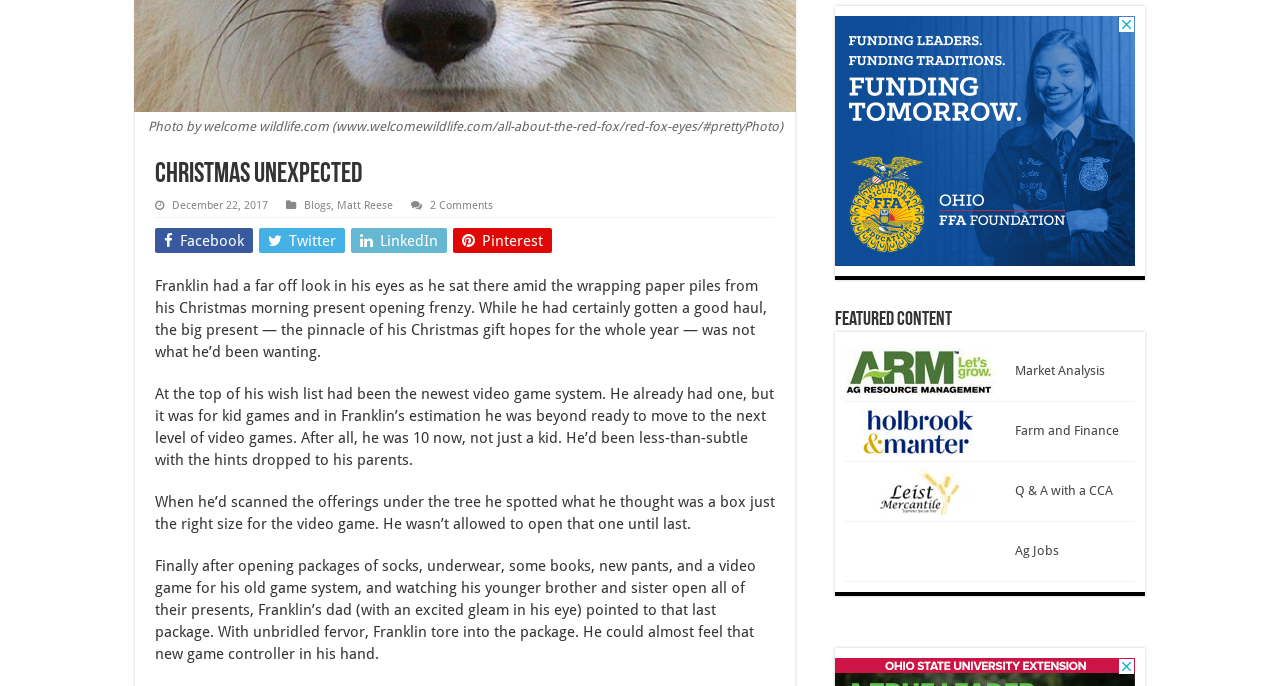Using the provided element description: "Farm and Finance", identify the bounding box coordinates. The coordinates should be four floats between 0 and 1 in the order [left, top, right, bottom].

[0.66, 0.679, 0.874, 0.701]